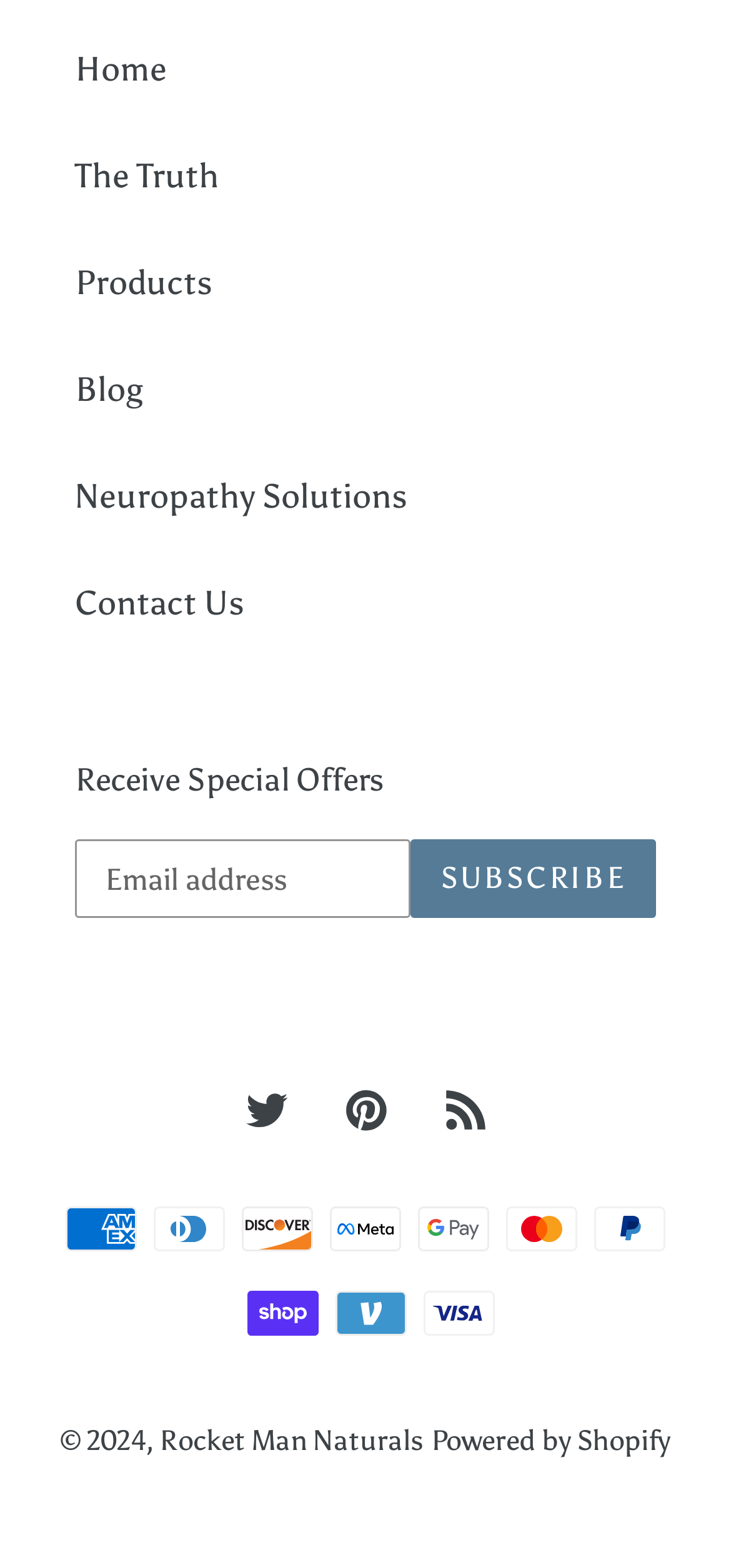What is the copyright year?
Look at the screenshot and give a one-word or phrase answer.

2024